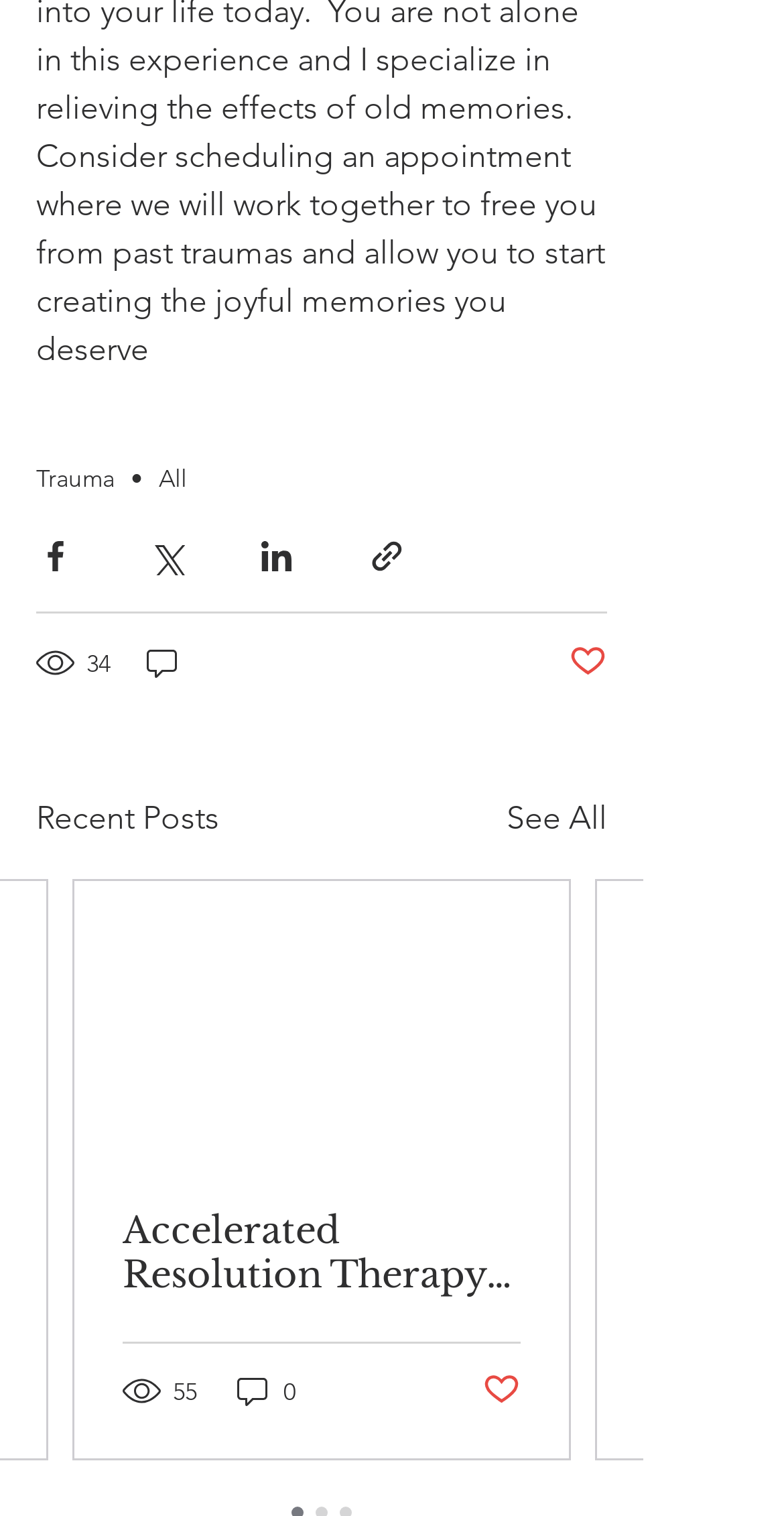Determine the bounding box coordinates for the UI element matching this description: "aria-label="Share via LinkedIn"".

[0.328, 0.355, 0.377, 0.38]